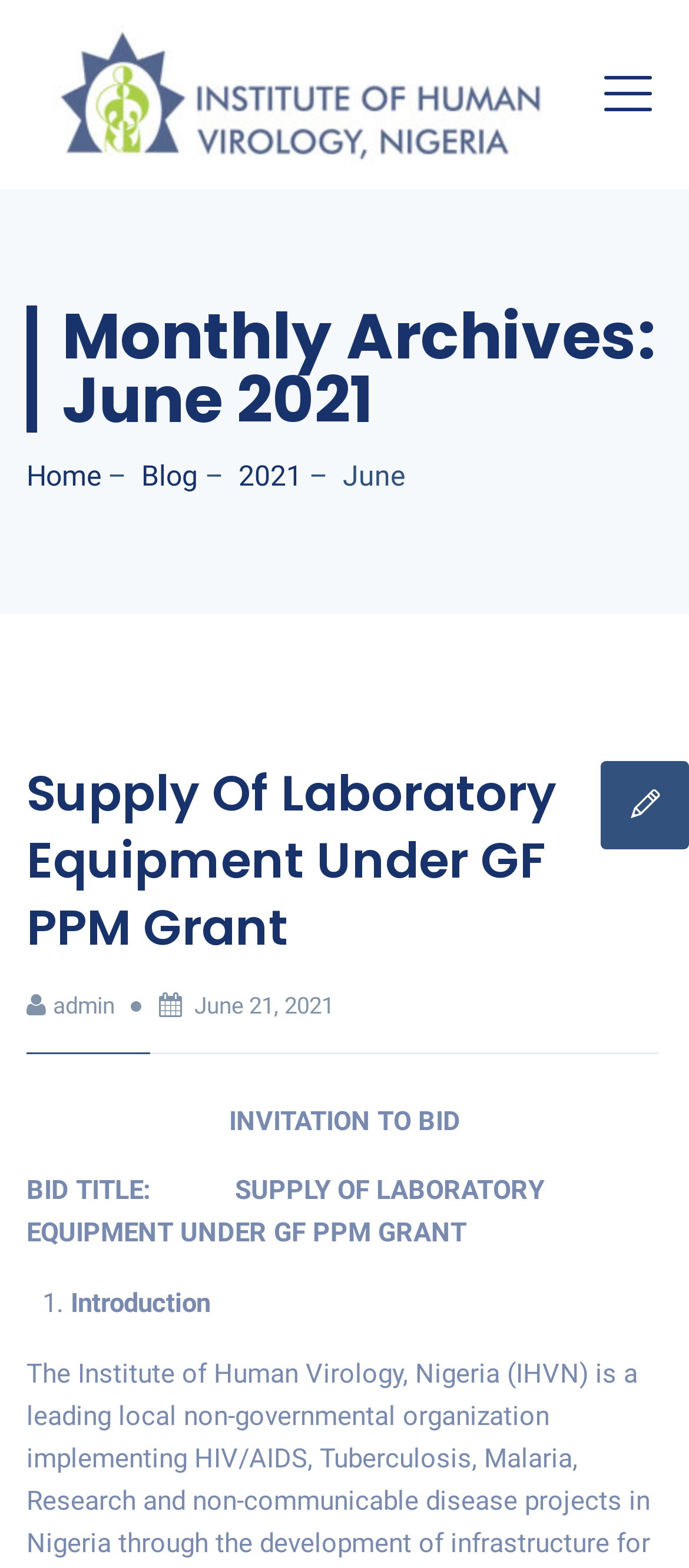What is the first item in the list of the article?
Use the information from the screenshot to give a comprehensive response to the question.

The list of the article is located in the main content area of the webpage, and the first item in the list is 'Introduction', which is marked with a list marker '1.'.